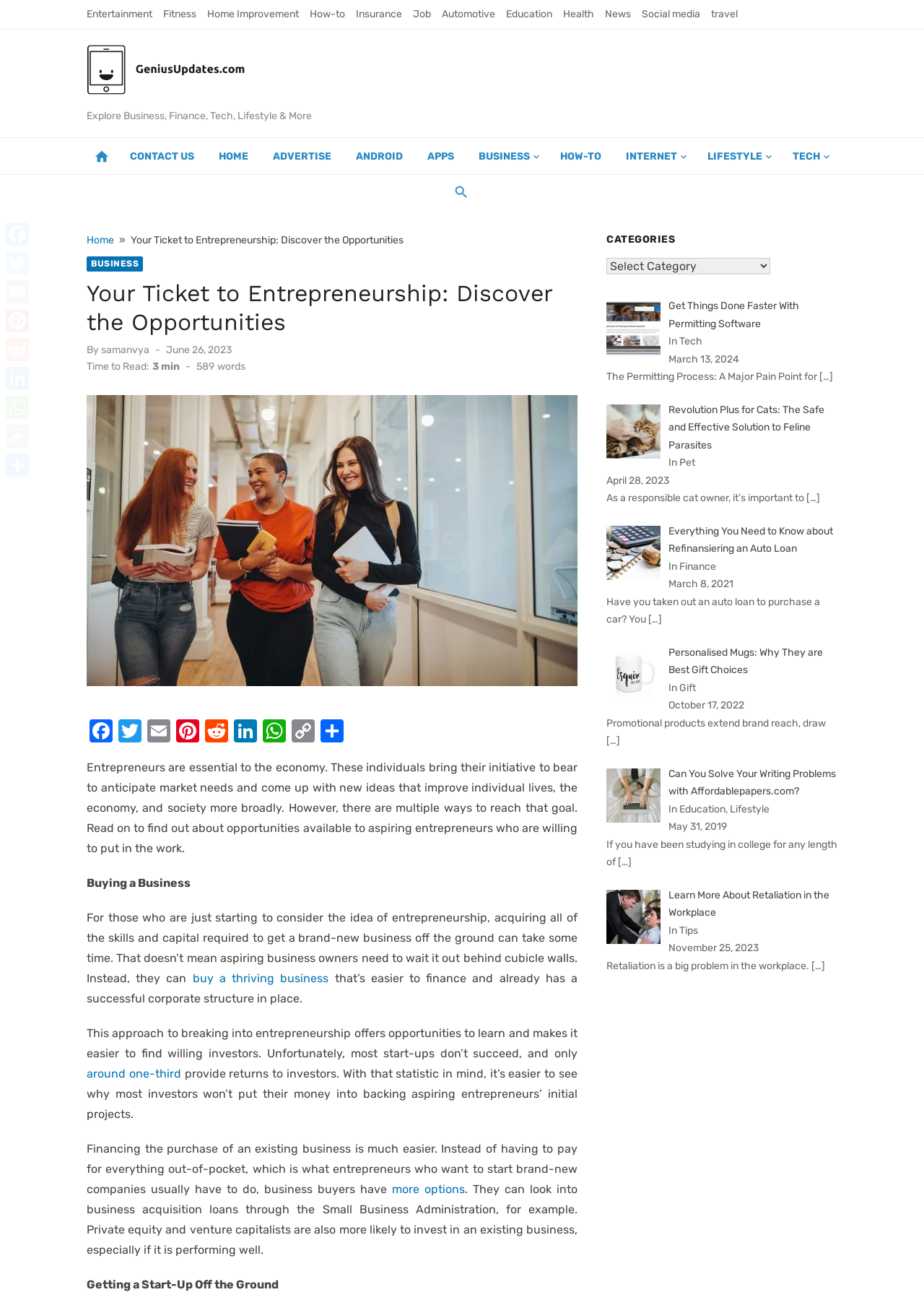Please locate the UI element described by "buy a thriving business" and provide its bounding box coordinates.

[0.208, 0.74, 0.356, 0.75]